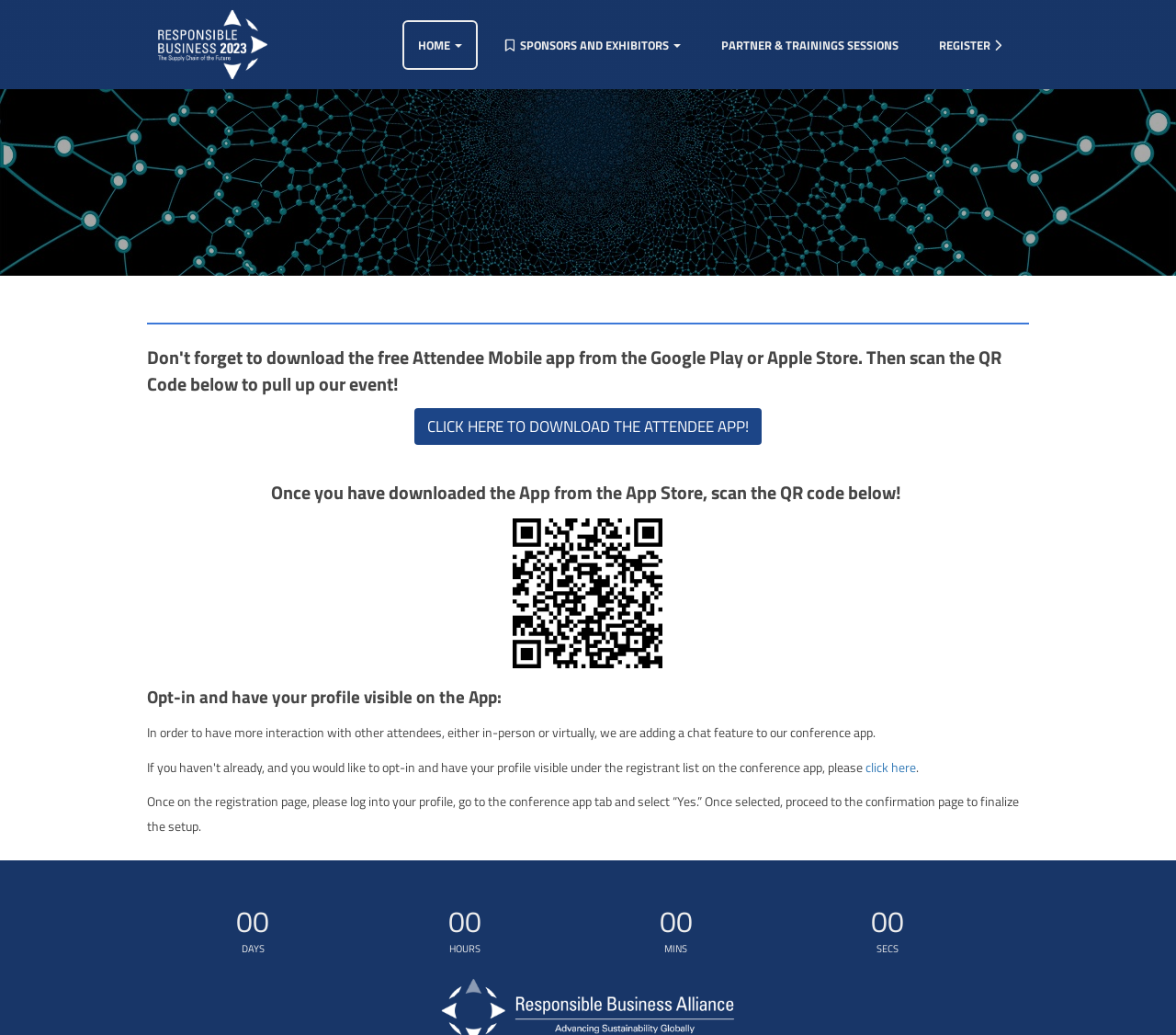What is the purpose of the conference app?
Please answer the question with a detailed and comprehensive explanation.

Based on the webpage, the conference app is intended to be downloaded by attendees, and it allows them to interact with other attendees, either in-person or virtually, through a chat feature.